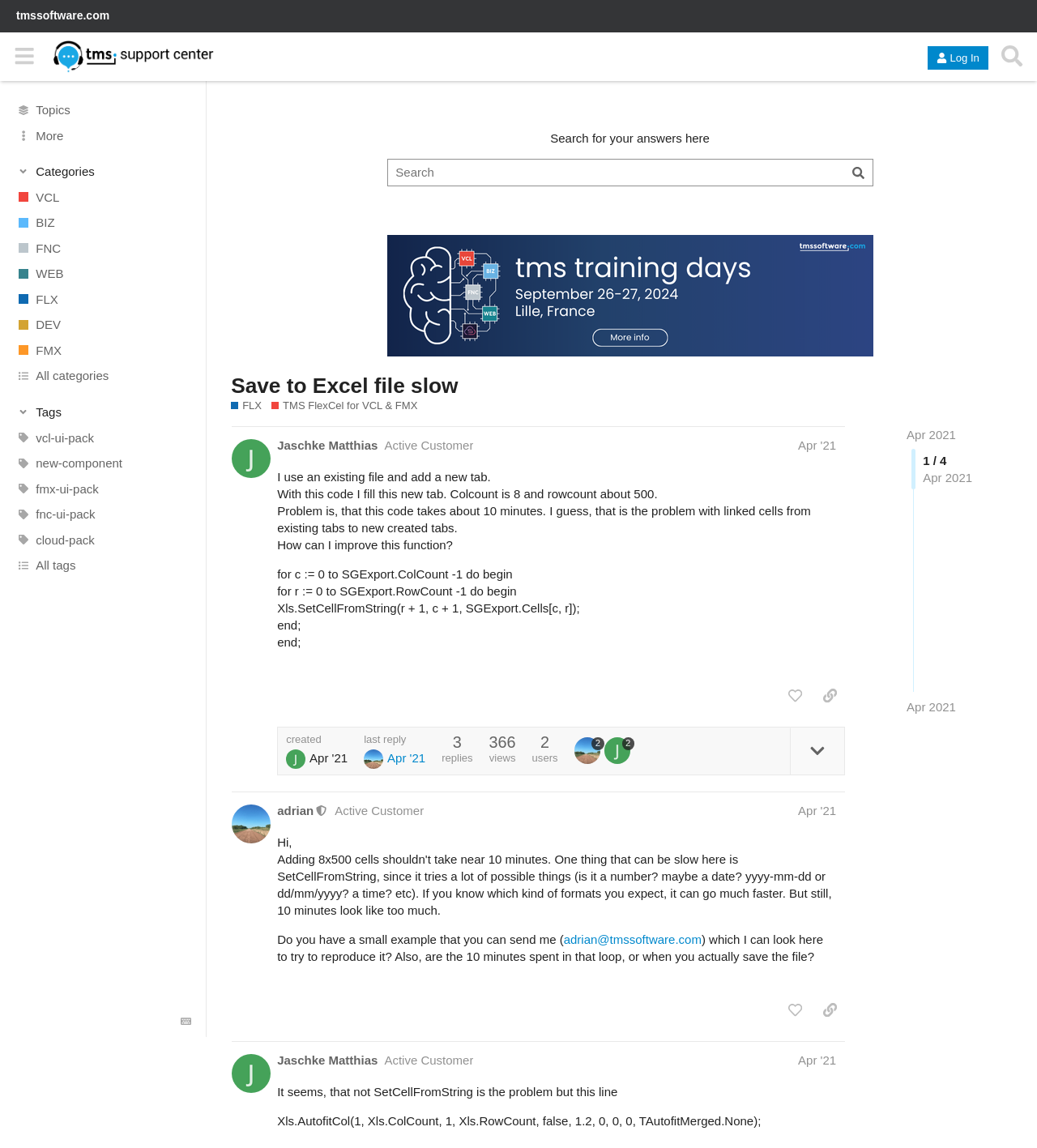Based on the image, please respond to the question with as much detail as possible:
What is the topic of the post?

I found the answer by looking at the heading of the post, which says 'Save to Excel file slow'.